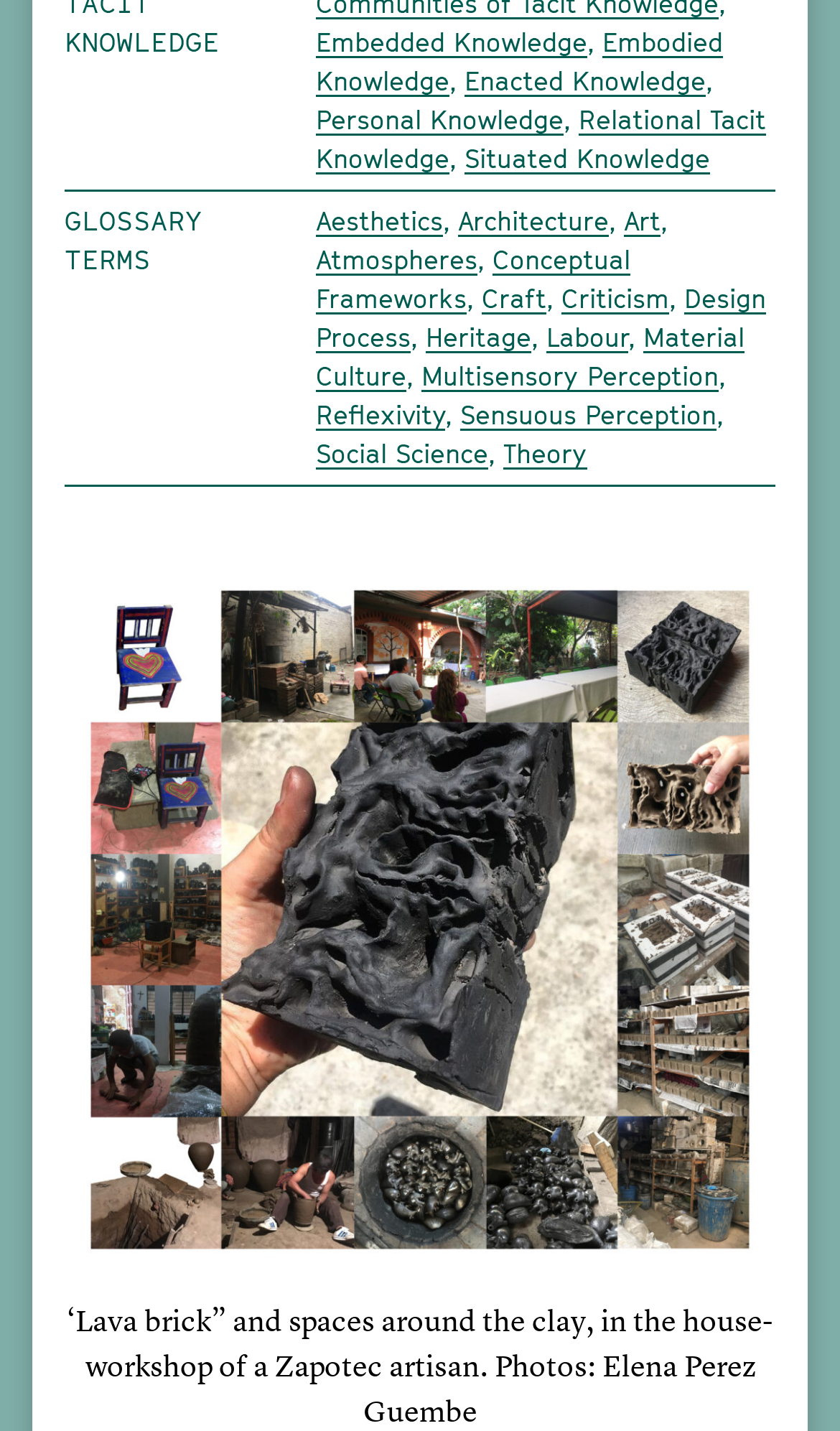Extract the bounding box for the UI element that matches this description: "Criticism".

[0.668, 0.197, 0.797, 0.219]